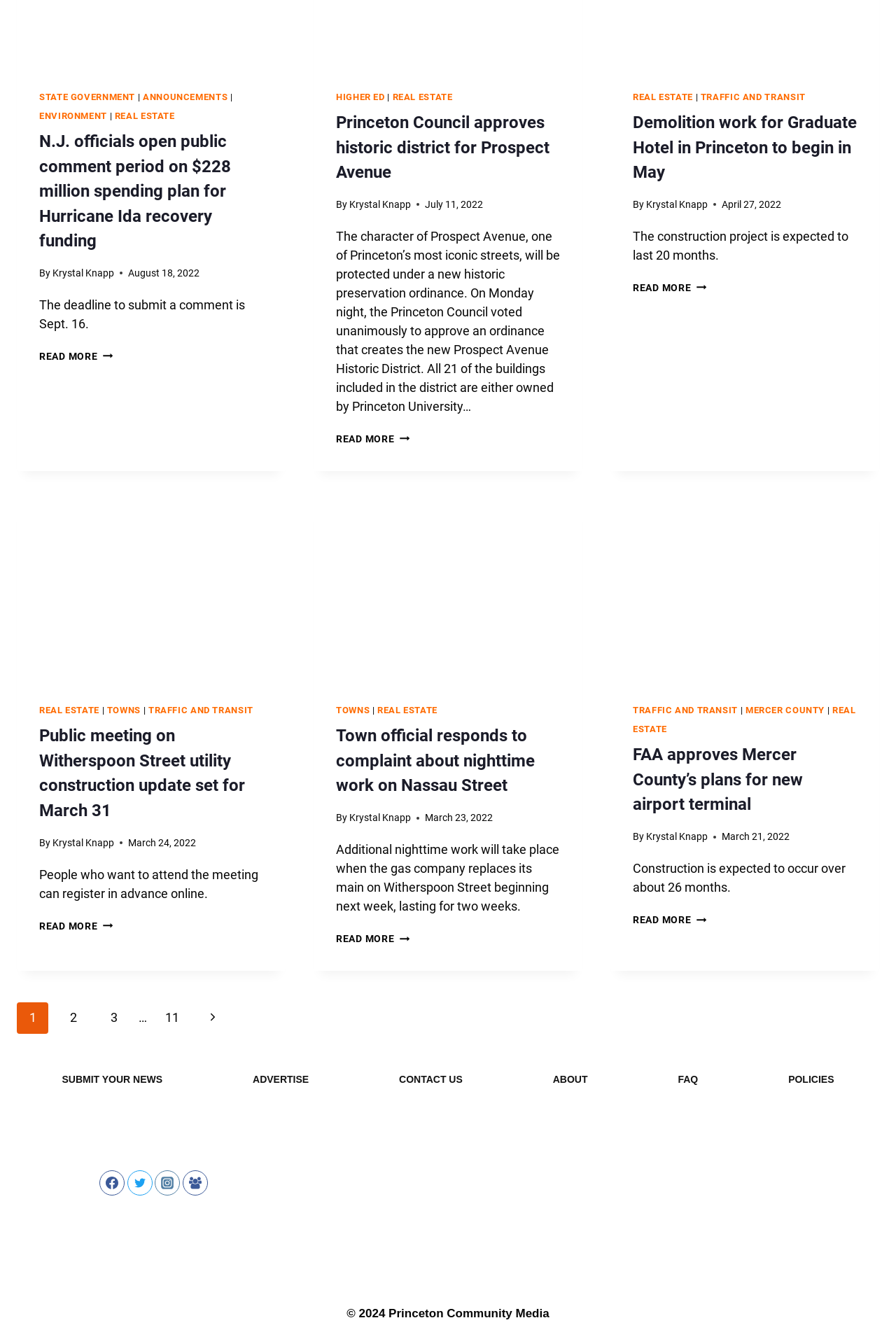Determine the bounding box for the UI element as described: "Traffic and Transit". The coordinates should be represented as four float numbers between 0 and 1, formatted as [left, top, right, bottom].

[0.706, 0.532, 0.823, 0.54]